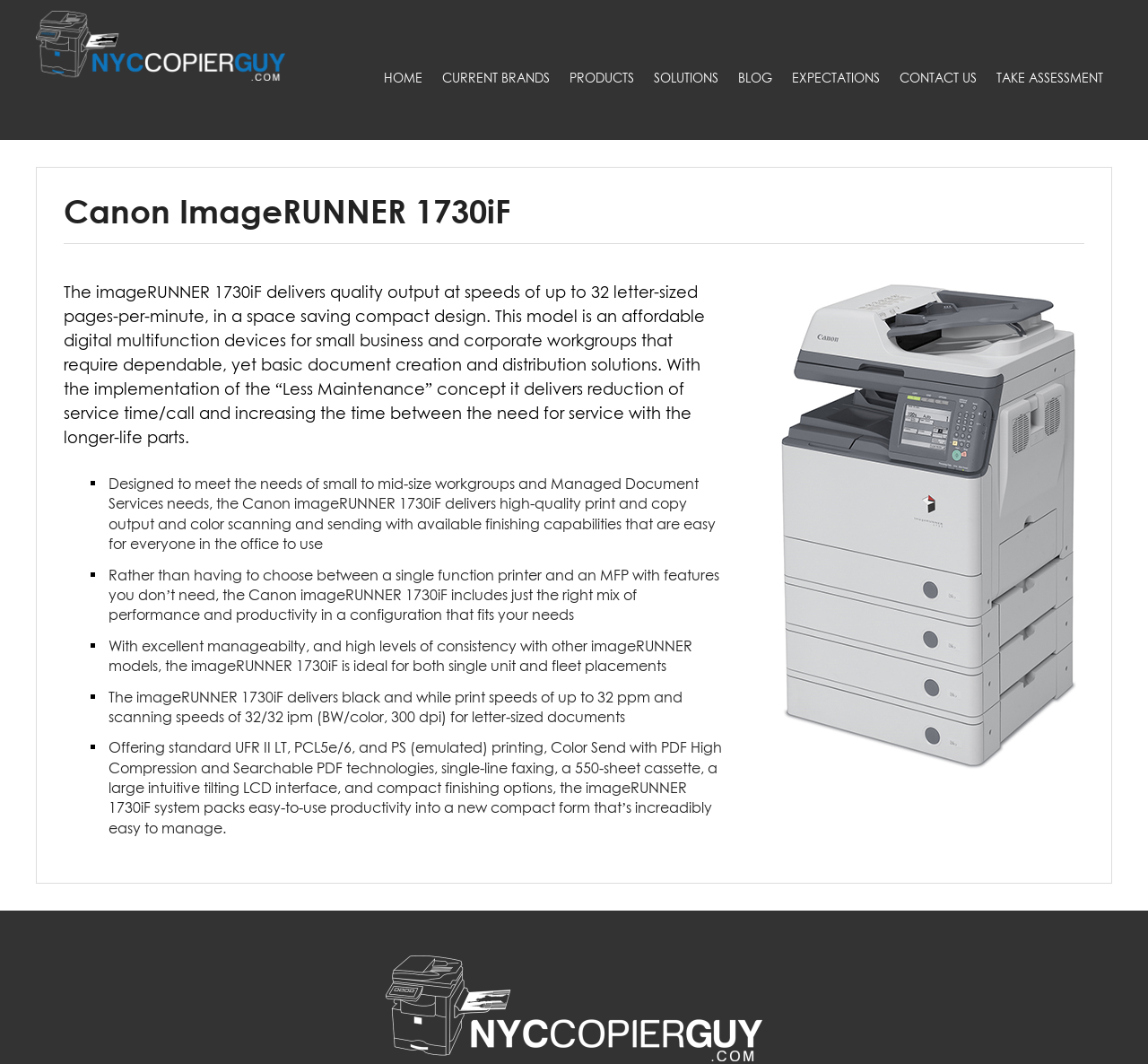What is the name of the multifunction device?
Based on the screenshot, respond with a single word or phrase.

Canon imageRUNNER 1730iF